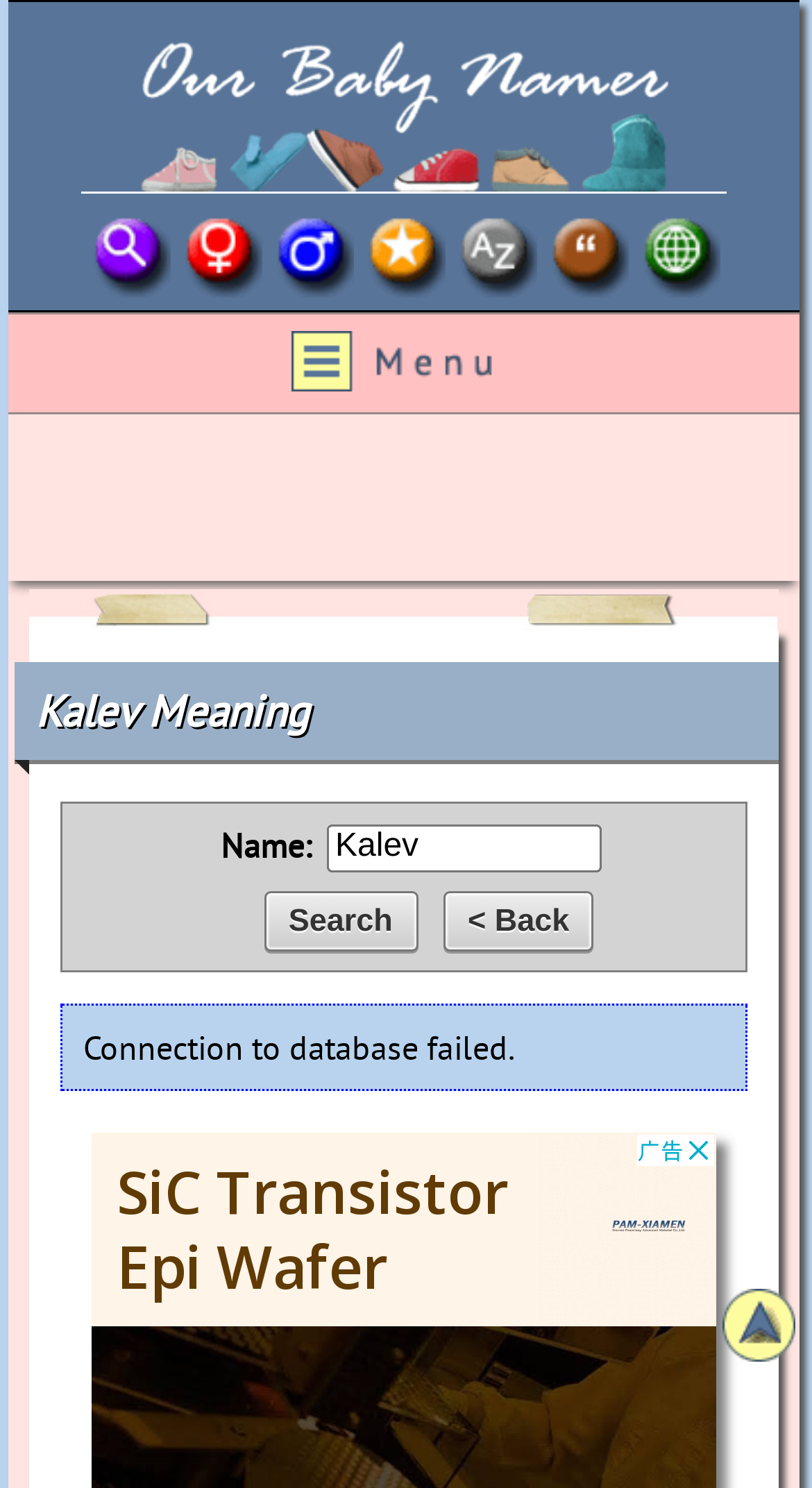What is the purpose of the textbox?
Using the information from the image, give a concise answer in one word or a short phrase.

Search